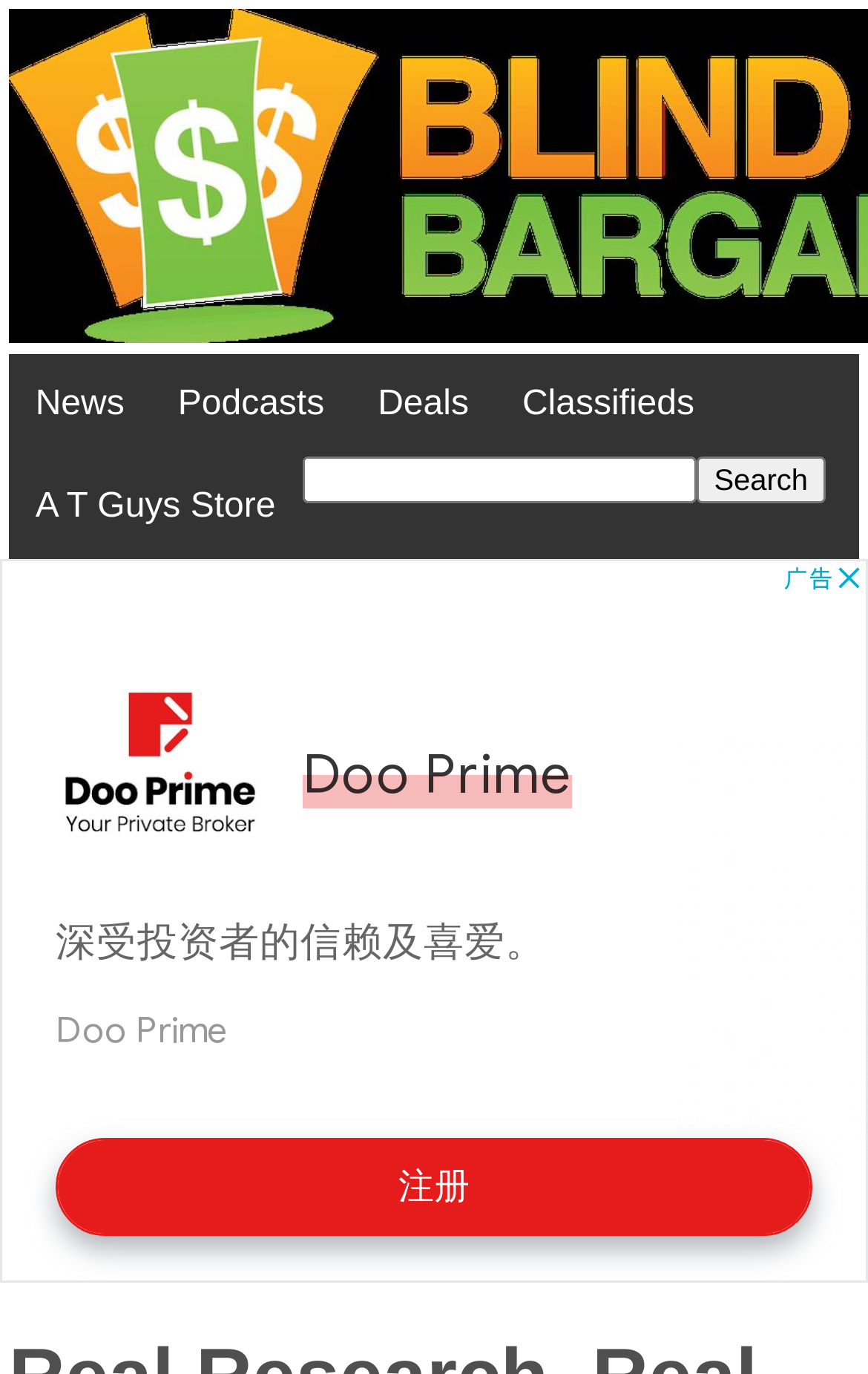What is the shortcut key for the search button?
Answer the question in as much detail as possible.

I looked at the search button element and found that it has a key shortcut 'Alt+s', which means pressing the Alt key and the 's' key simultaneously will activate the search function.